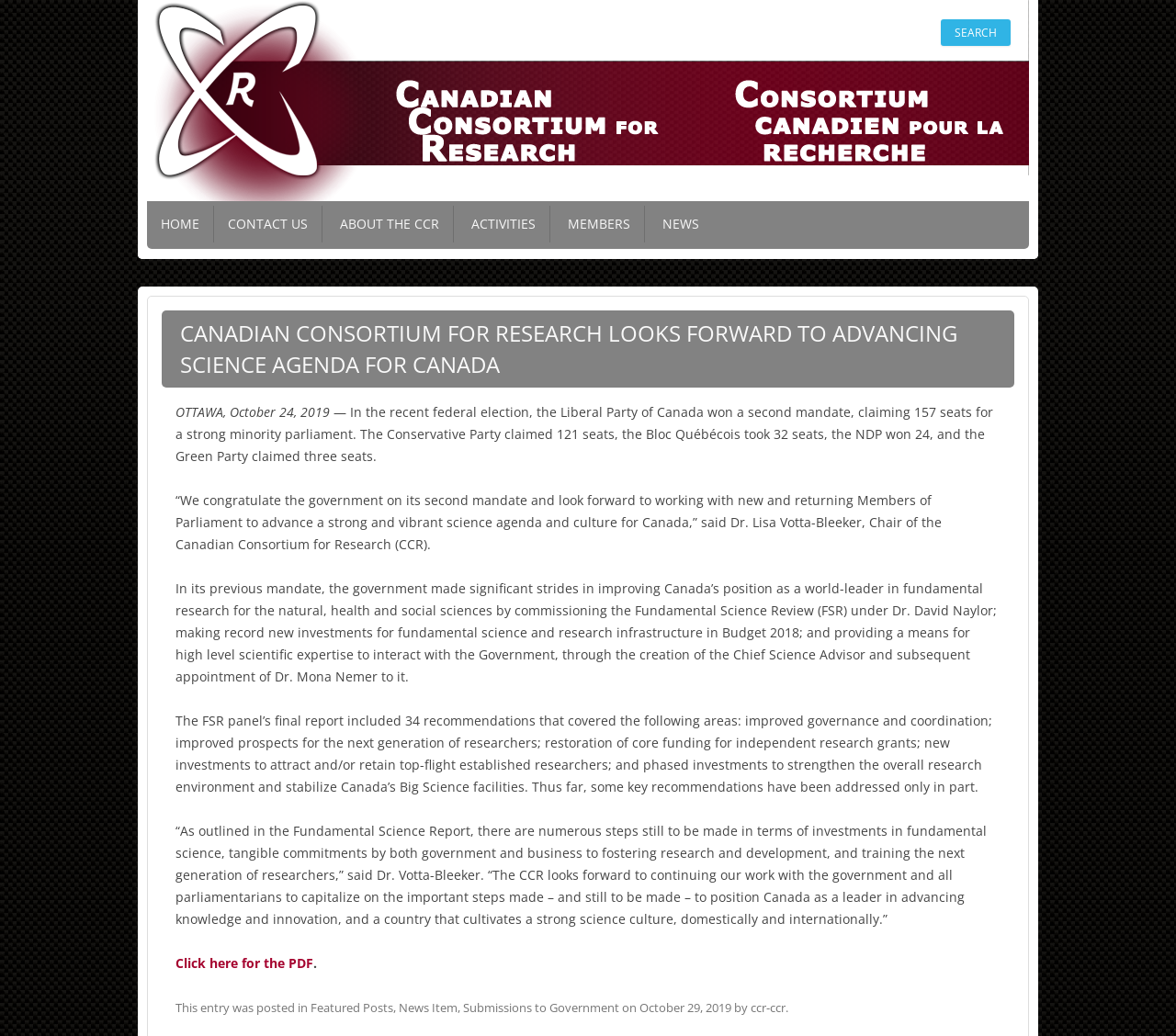Find and provide the bounding box coordinates for the UI element described here: "Click here for the PDF". The coordinates should be given as four float numbers between 0 and 1: [left, top, right, bottom].

[0.149, 0.921, 0.266, 0.938]